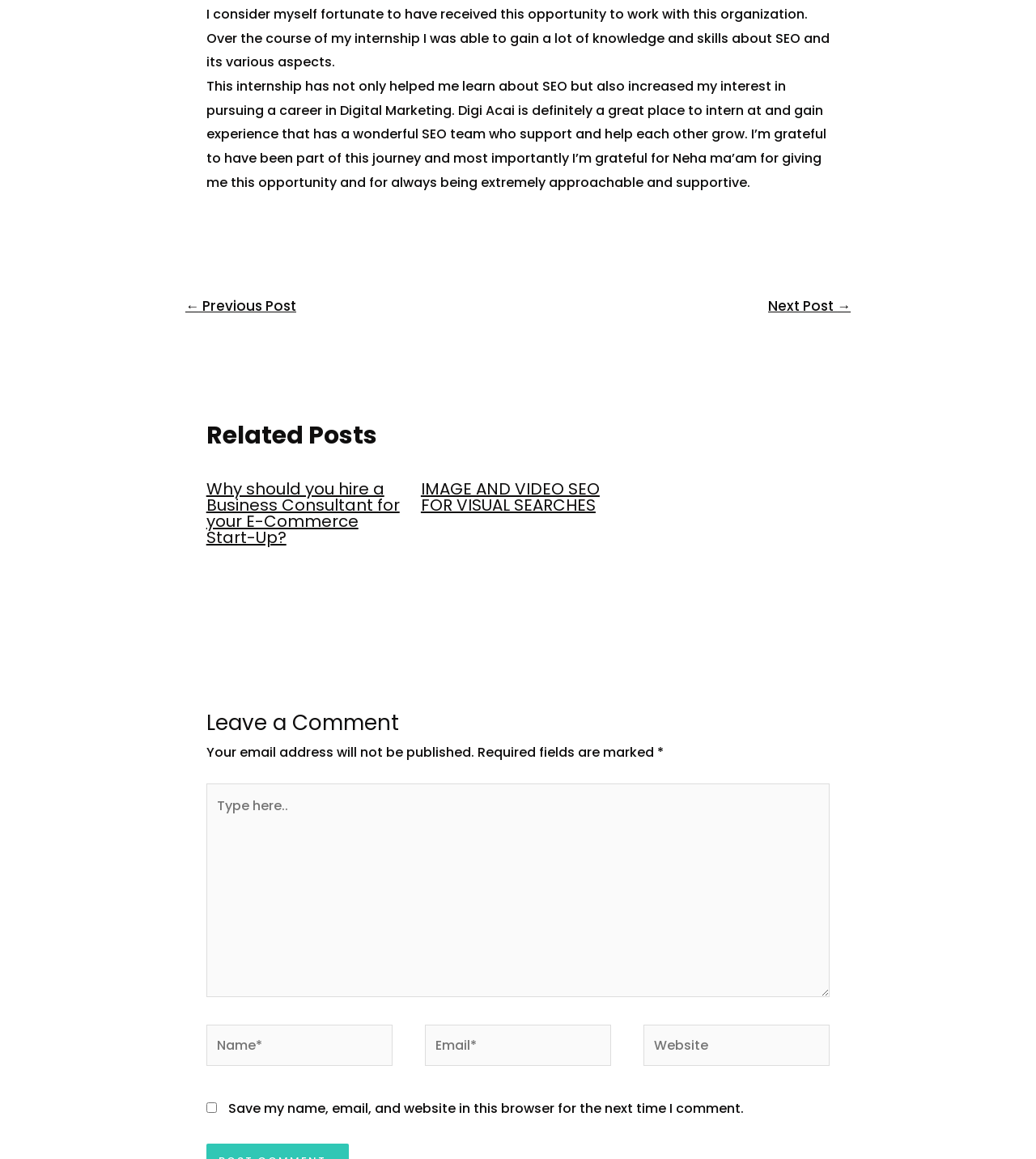Provide a one-word or short-phrase response to the question:
What is the author's sentiment about their internship experience?

Positive